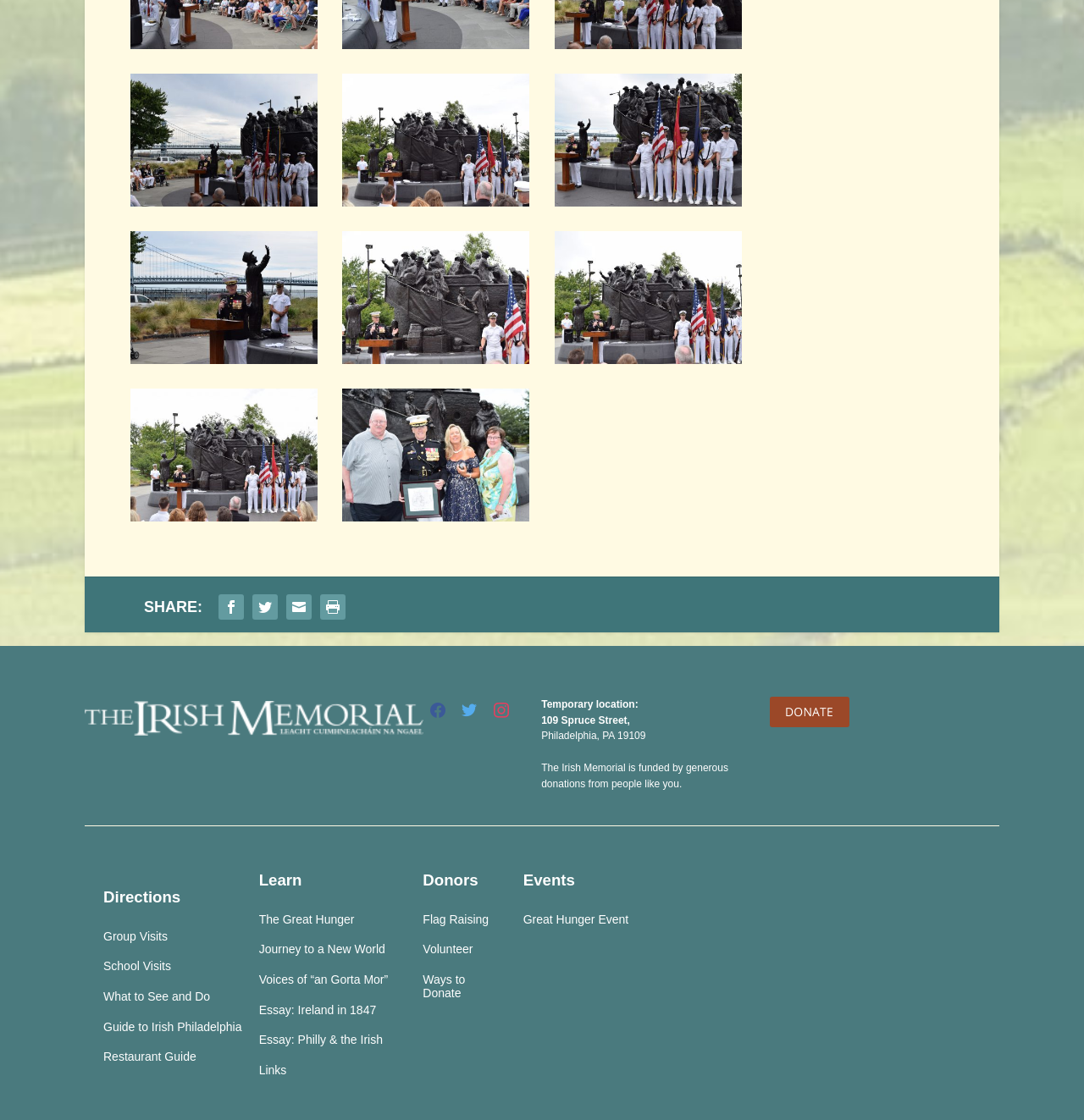Identify the bounding box coordinates for the UI element described as: "What to See and Do".

[0.095, 0.884, 0.194, 0.896]